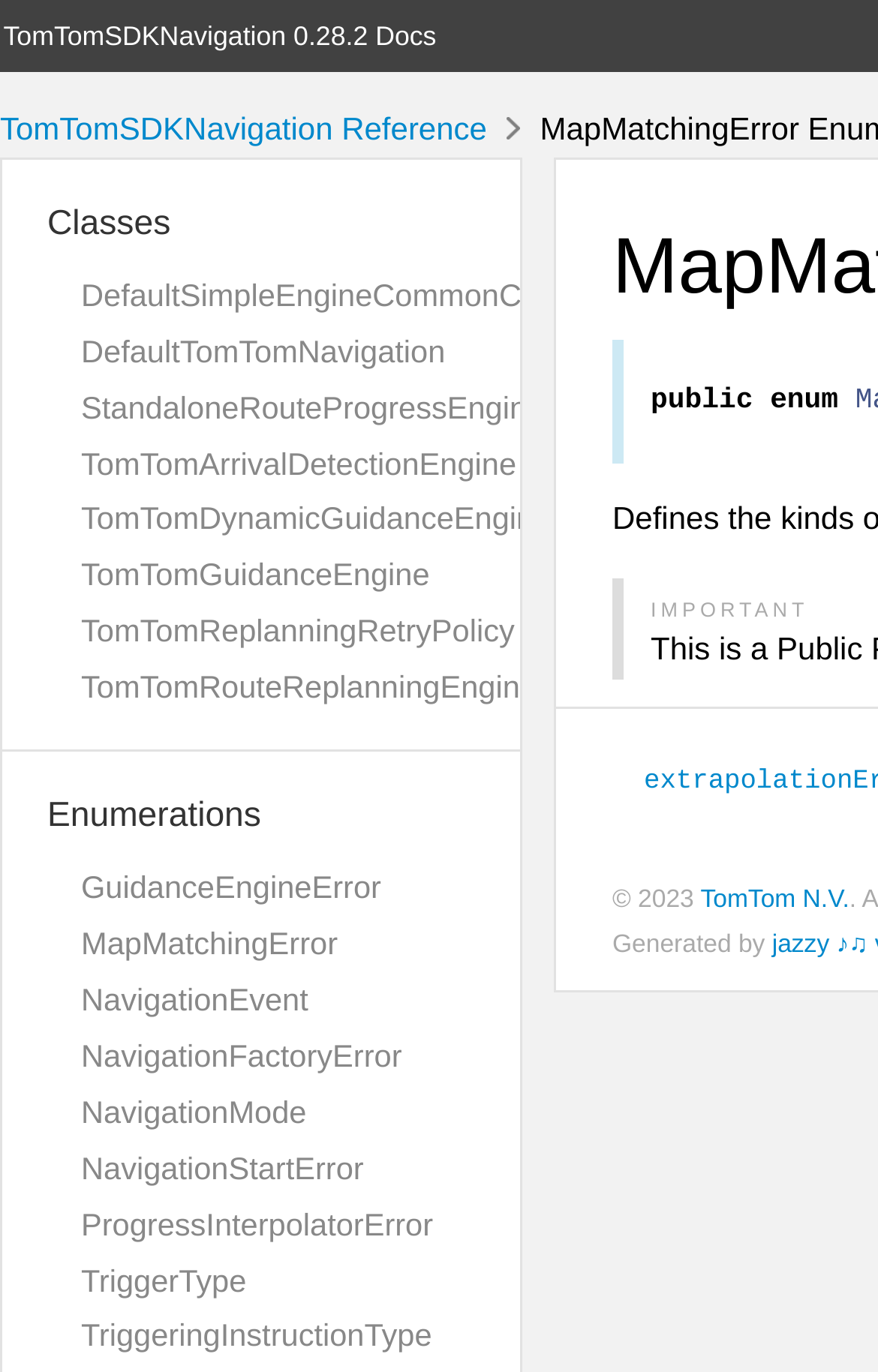Kindly respond to the following question with a single word or a brief phrase: 
What is the last link in the Enumerations section?

TriggeringInstructionType